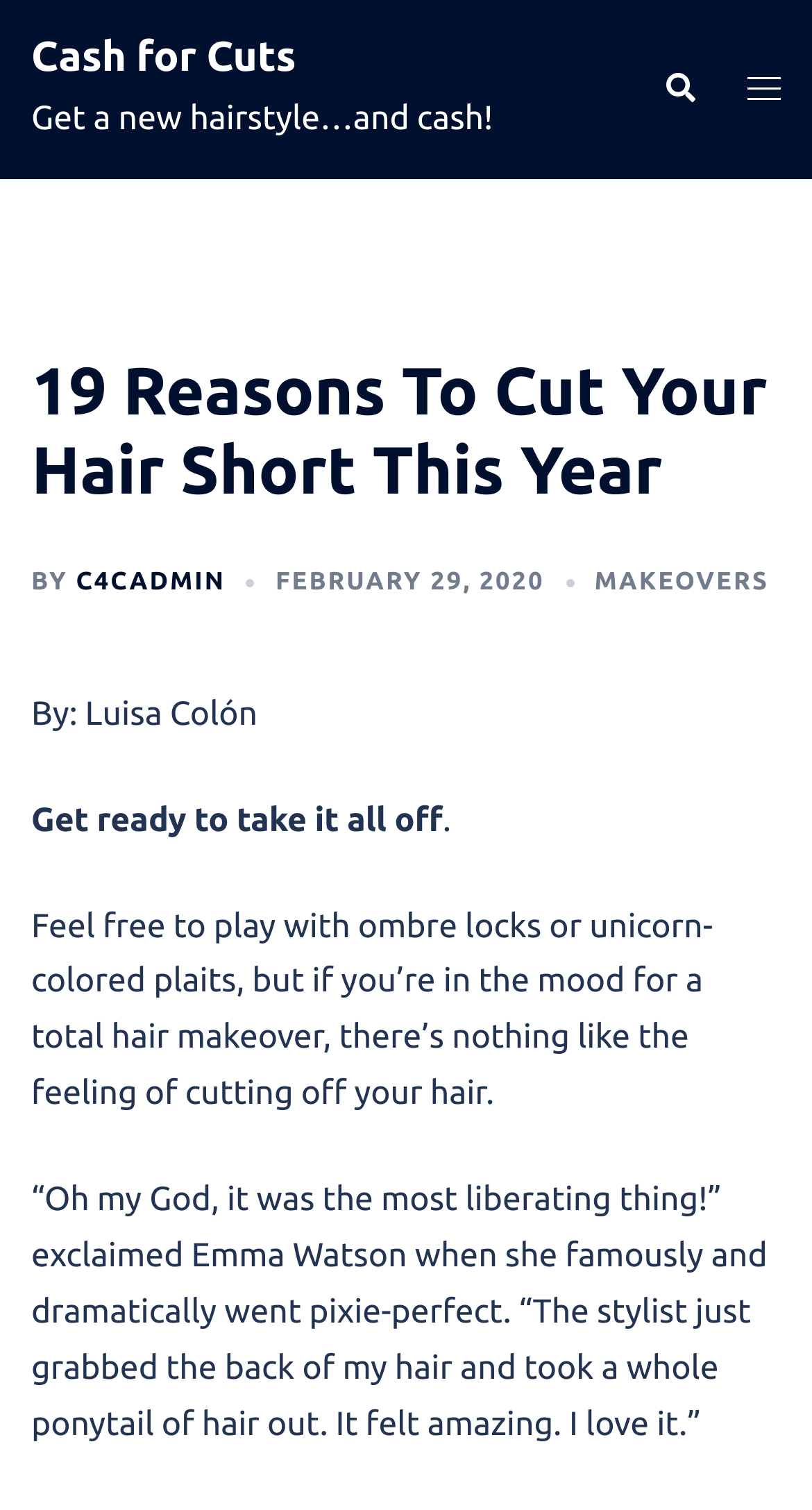What is the topic of the article?
Look at the screenshot and respond with a single word or phrase.

hair makeover